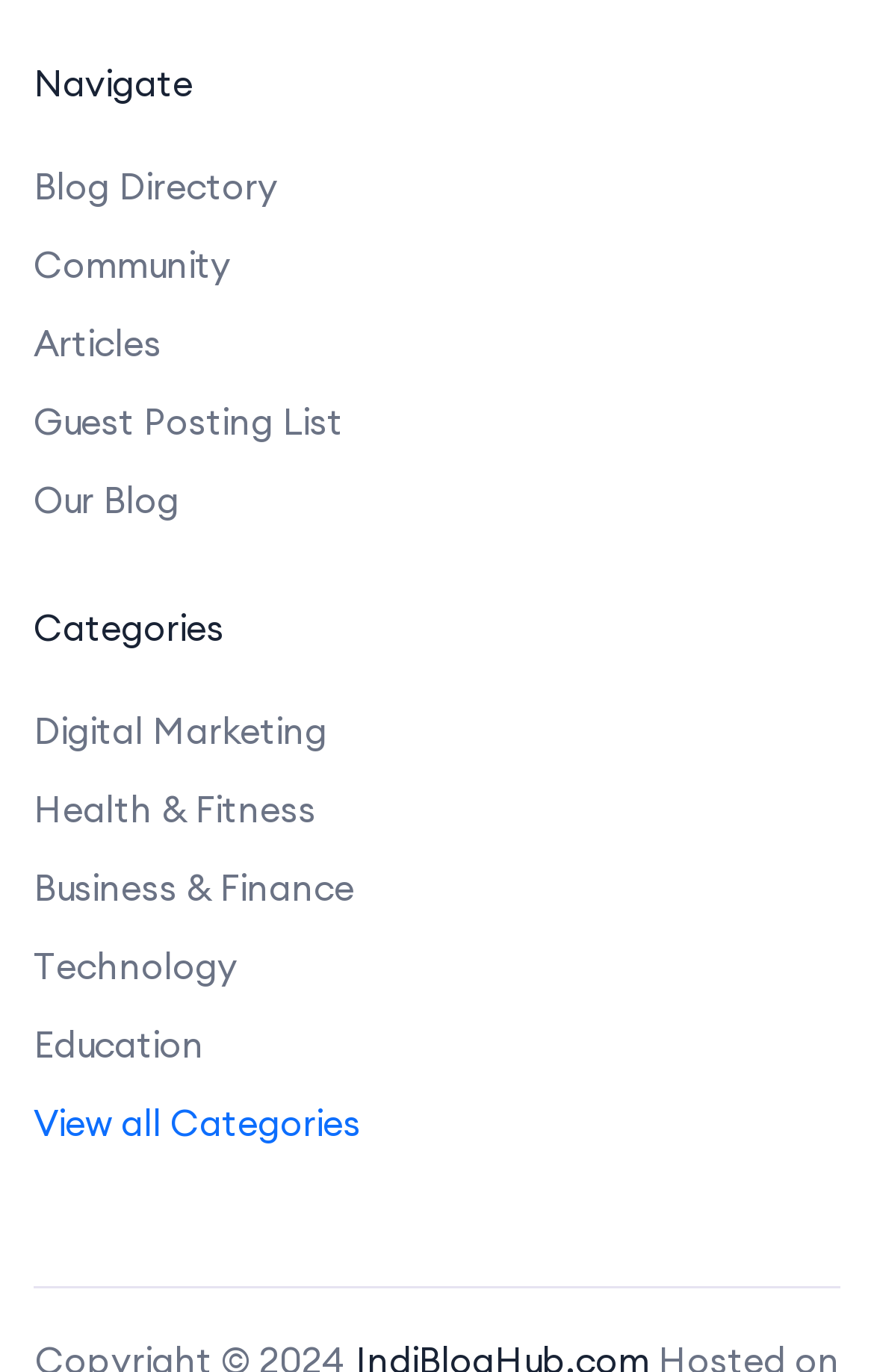Locate the bounding box coordinates of the segment that needs to be clicked to meet this instruction: "Read articles".

[0.038, 0.185, 0.185, 0.225]